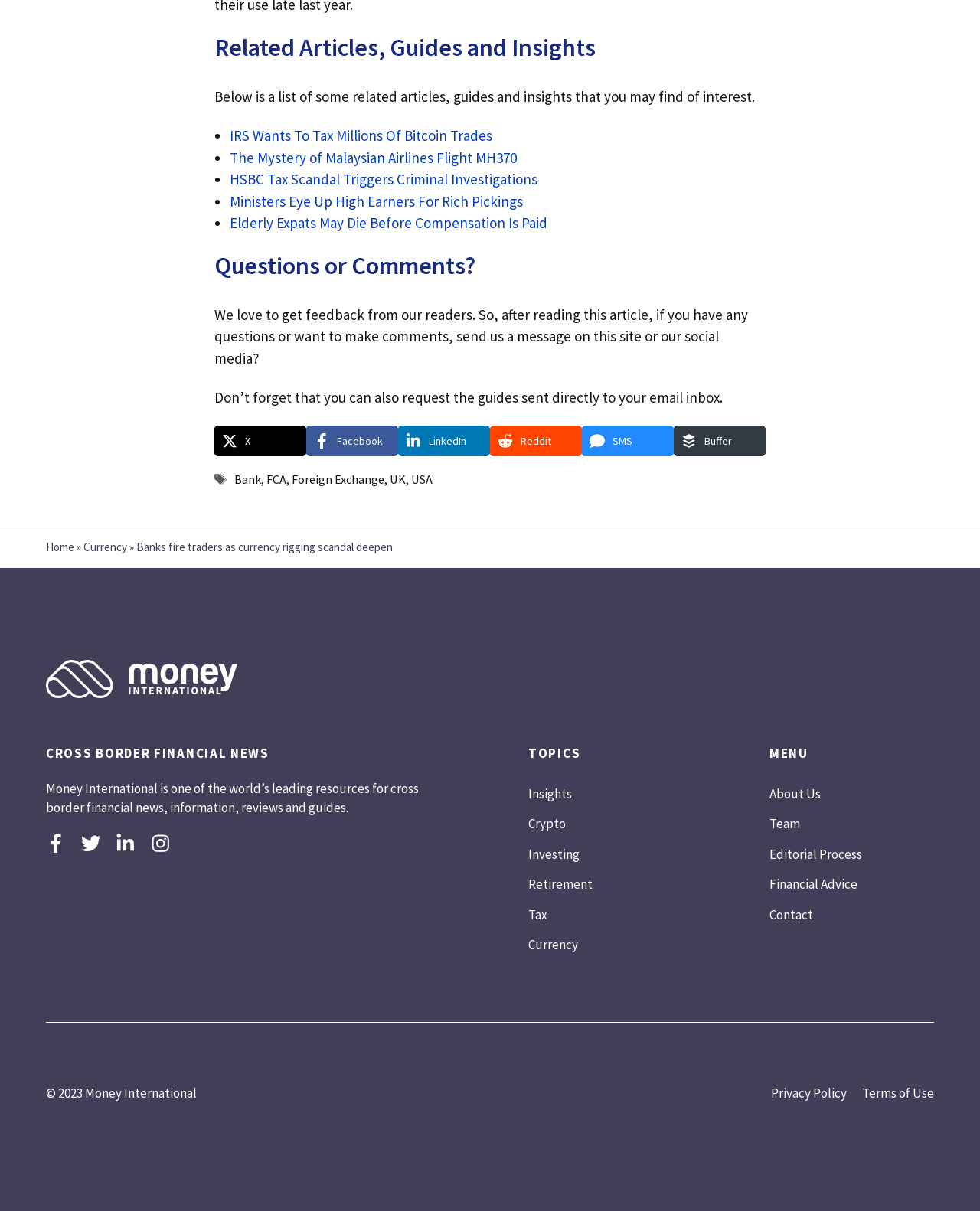Return the bounding box coordinates of the UI element that corresponds to this description: "aria-label="Money International Facebook Link"". The coordinates must be given as four float numbers in the range of 0 and 1, [left, top, right, bottom].

[0.047, 0.688, 0.067, 0.704]